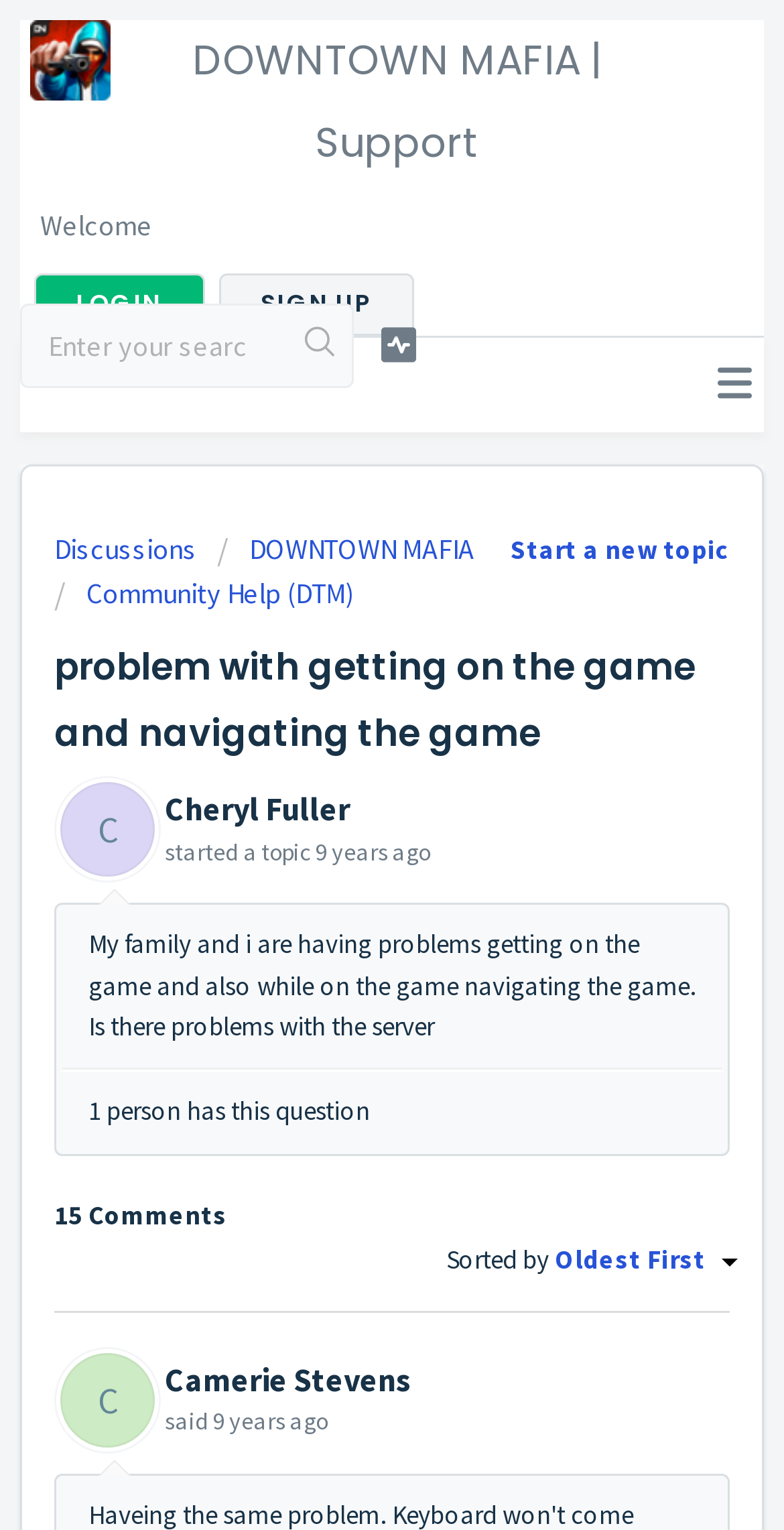Find the bounding box coordinates of the clickable area required to complete the following action: "Click the SIGN UP link".

[0.278, 0.179, 0.528, 0.219]